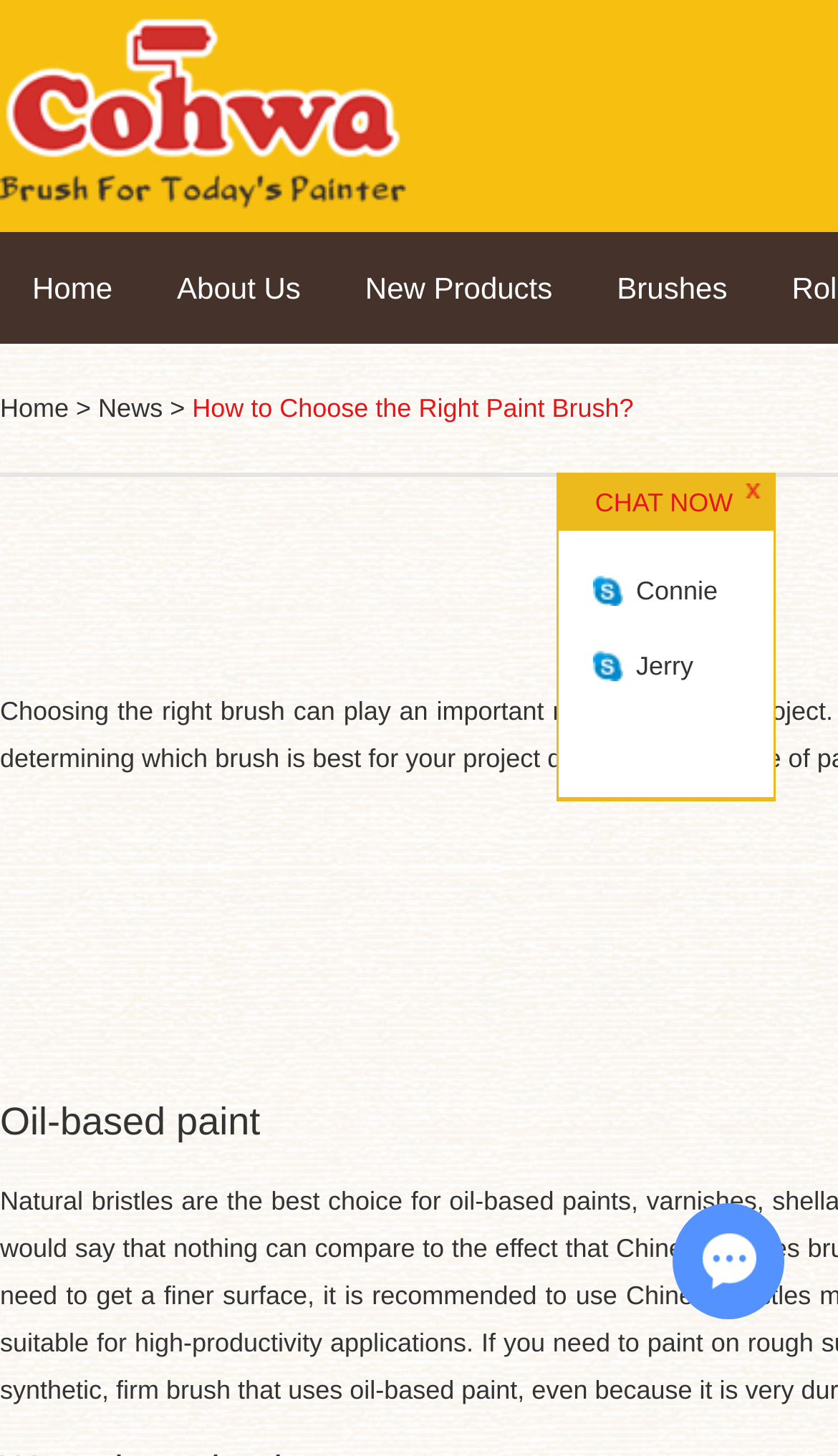Can you identify and provide the main heading of the webpage?

How to Choose the Right Paint Brush?